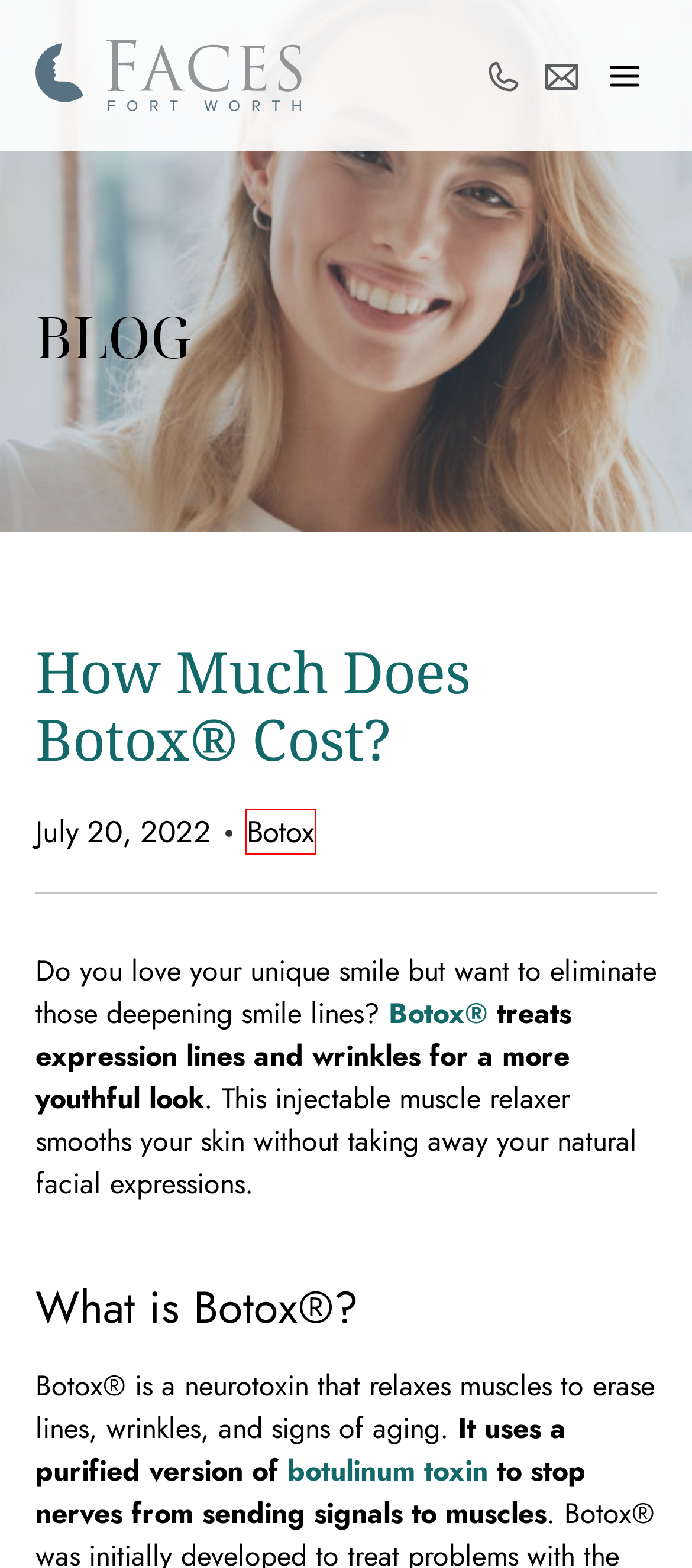A screenshot of a webpage is given with a red bounding box around a UI element. Choose the description that best matches the new webpage shown after clicking the element within the red bounding box. Here are the candidates:
A. Before and After Gallery - | Fort Worth & Arlington
B. How is Botox® Administered? | Fort Worth & Arlington
C. Patient Testimonials & Reviews | Fort Worth & Arlington
D. Botox - Faces Forth Worth
E. Facial & Cosmetic Surgery | Fort Worth & Arlington
F. What Can Botox® Be Used For? | Fort Worth
G. Botox® for Fine Lines and Wrinkles | Fort Worth & Arlington
H. Contact Us Today | Fort Worth & Arlington

D